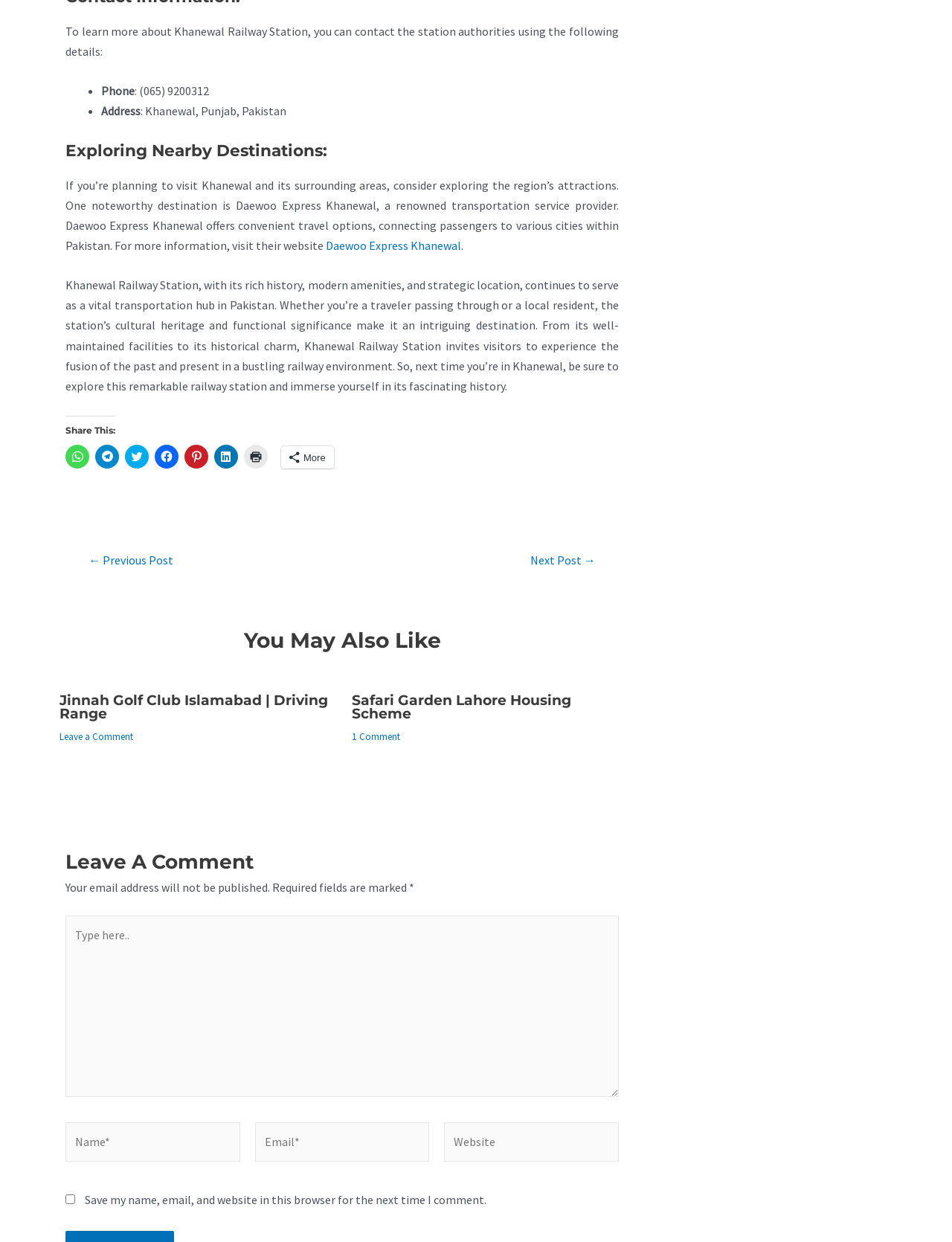What is the address of Khanewal Railway Station?
Answer the question with a single word or phrase, referring to the image.

Khanewal, Punjab, Pakistan